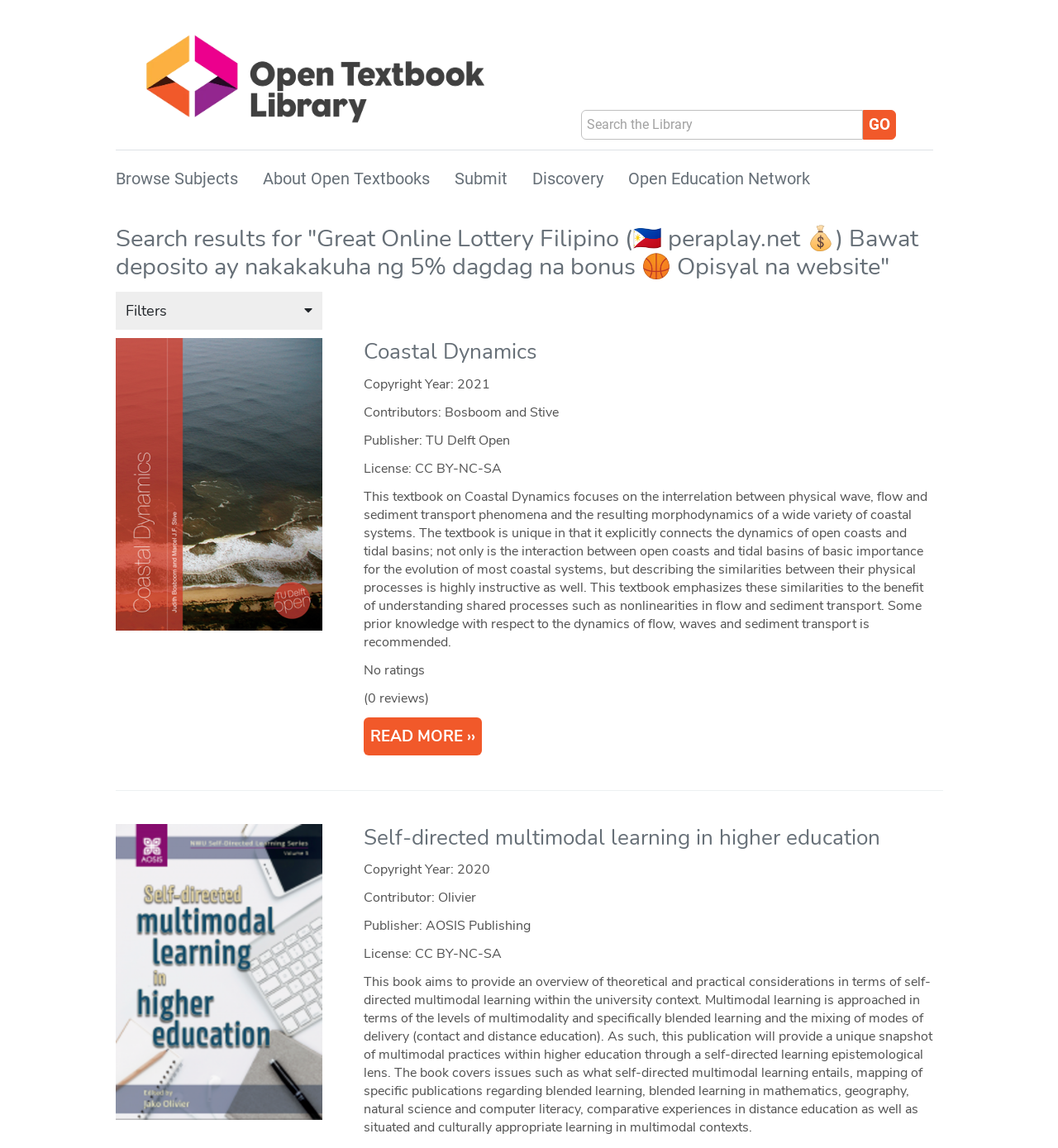What is the license of the second textbook?
Provide a detailed and well-explained answer to the question.

I looked at the details of the second textbook, 'Self-directed multimodal learning in higher education', and found that its license is CC BY-NC-SA, which is mentioned in the static text.